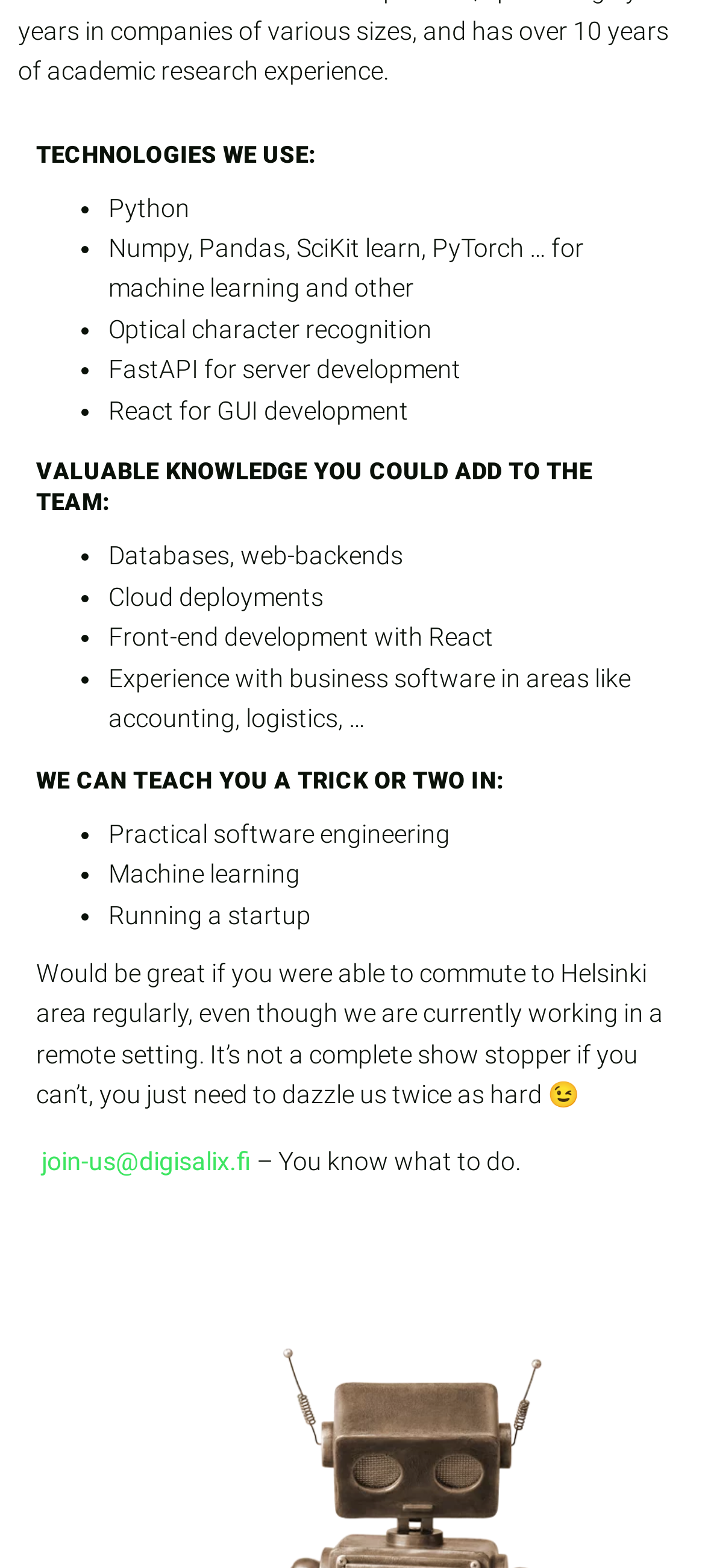Extract the bounding box coordinates for the described element: "join-us@digisalix.fi". The coordinates should be represented as four float numbers between 0 and 1: [left, top, right, bottom].

[0.059, 0.731, 0.356, 0.749]